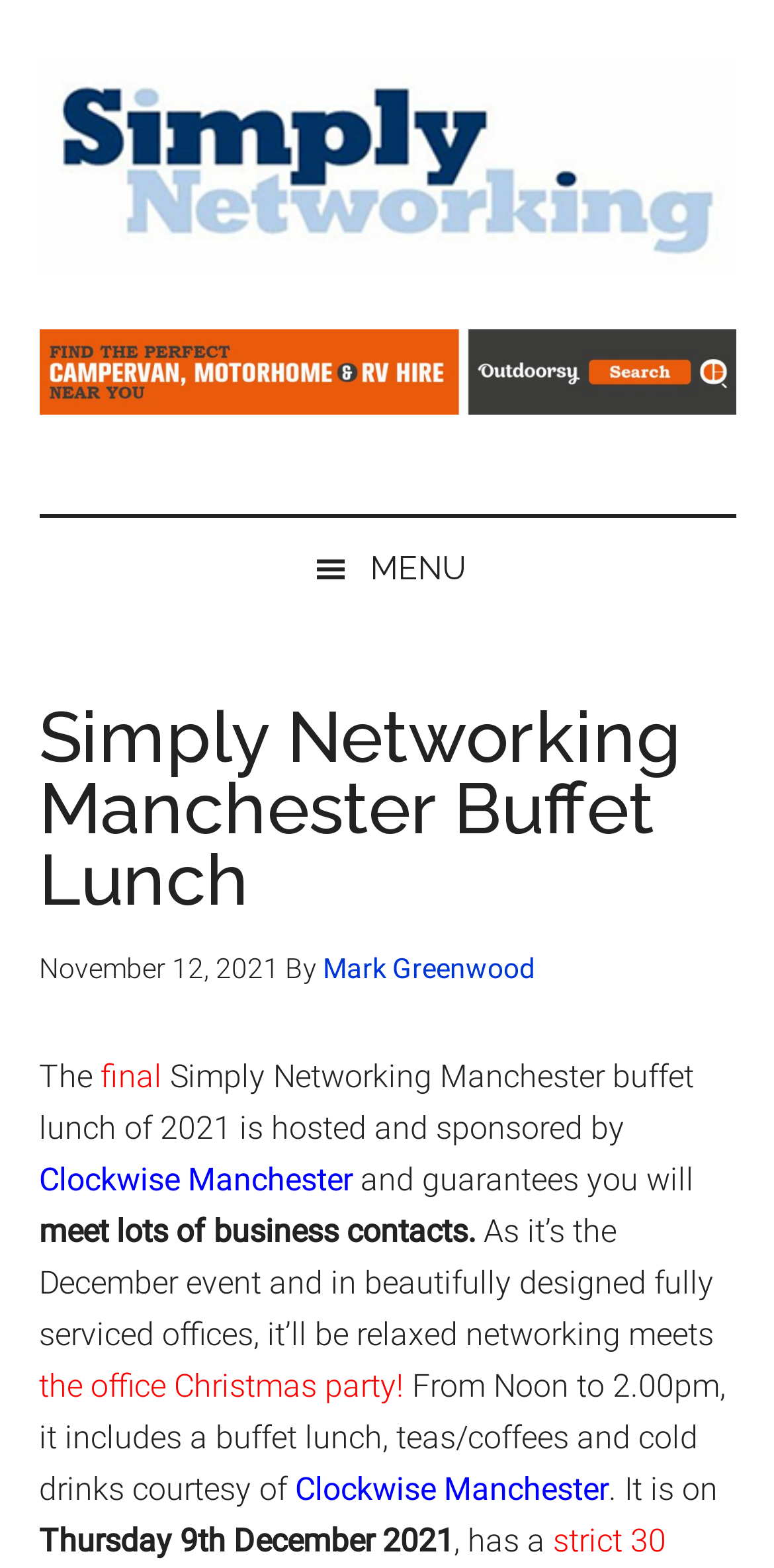Utilize the information from the image to answer the question in detail:
What is the theme of the Simply Networking Manchester buffet lunch?

I found the theme by looking at the text content of the webpage, specifically the part that says 'it’ll be relaxed networking meets the office Christmas party!' which is located in the description of the event.